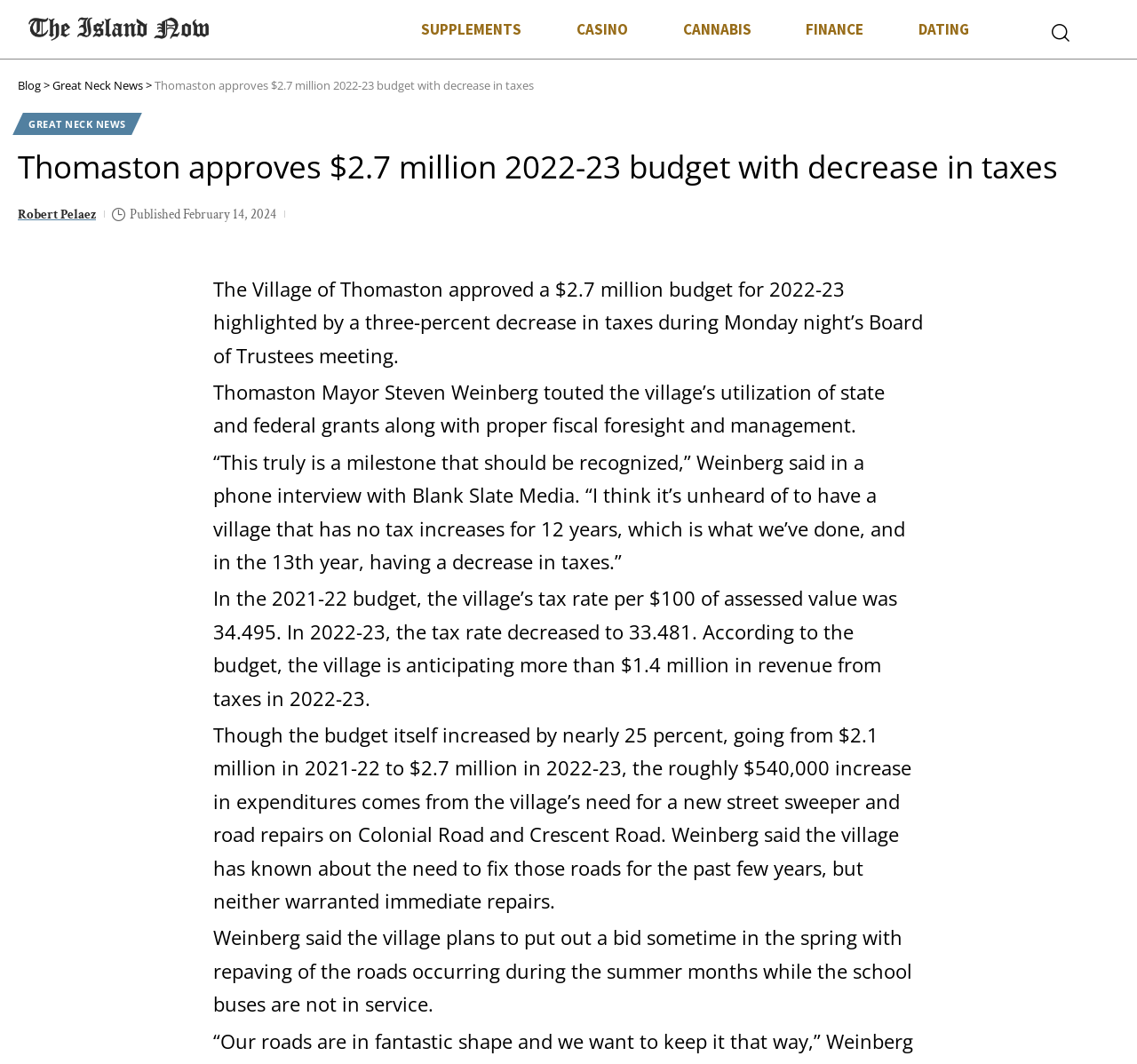What is the decrease in taxes?
Provide a comprehensive and detailed answer to the question.

I found the answer by reading the first sentence of the article, which mentions 'highlighted by a three-percent decrease in taxes...'.